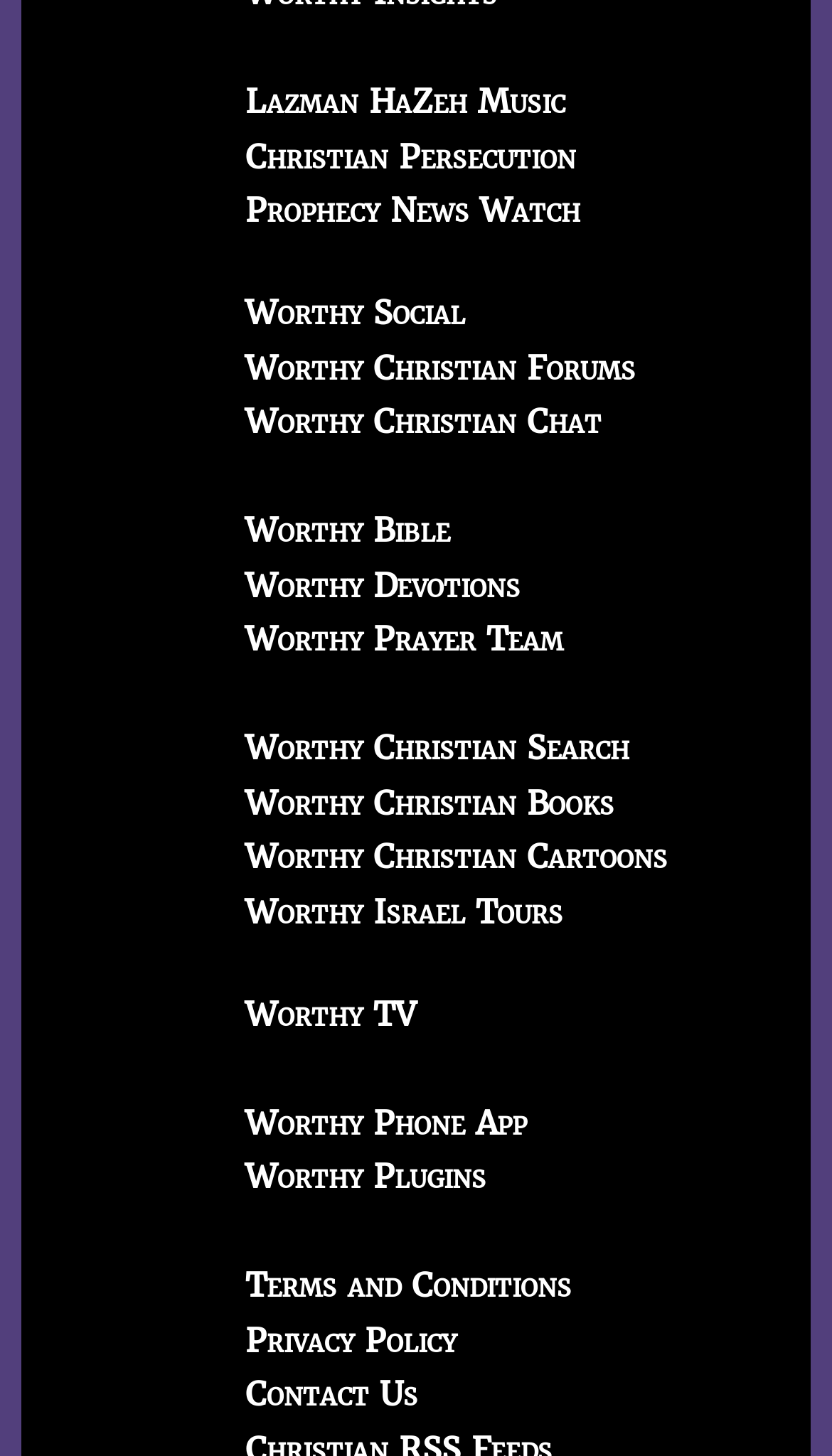Determine the bounding box coordinates of the element that should be clicked to execute the following command: "Read Worthy Devotions".

[0.295, 0.388, 0.626, 0.416]